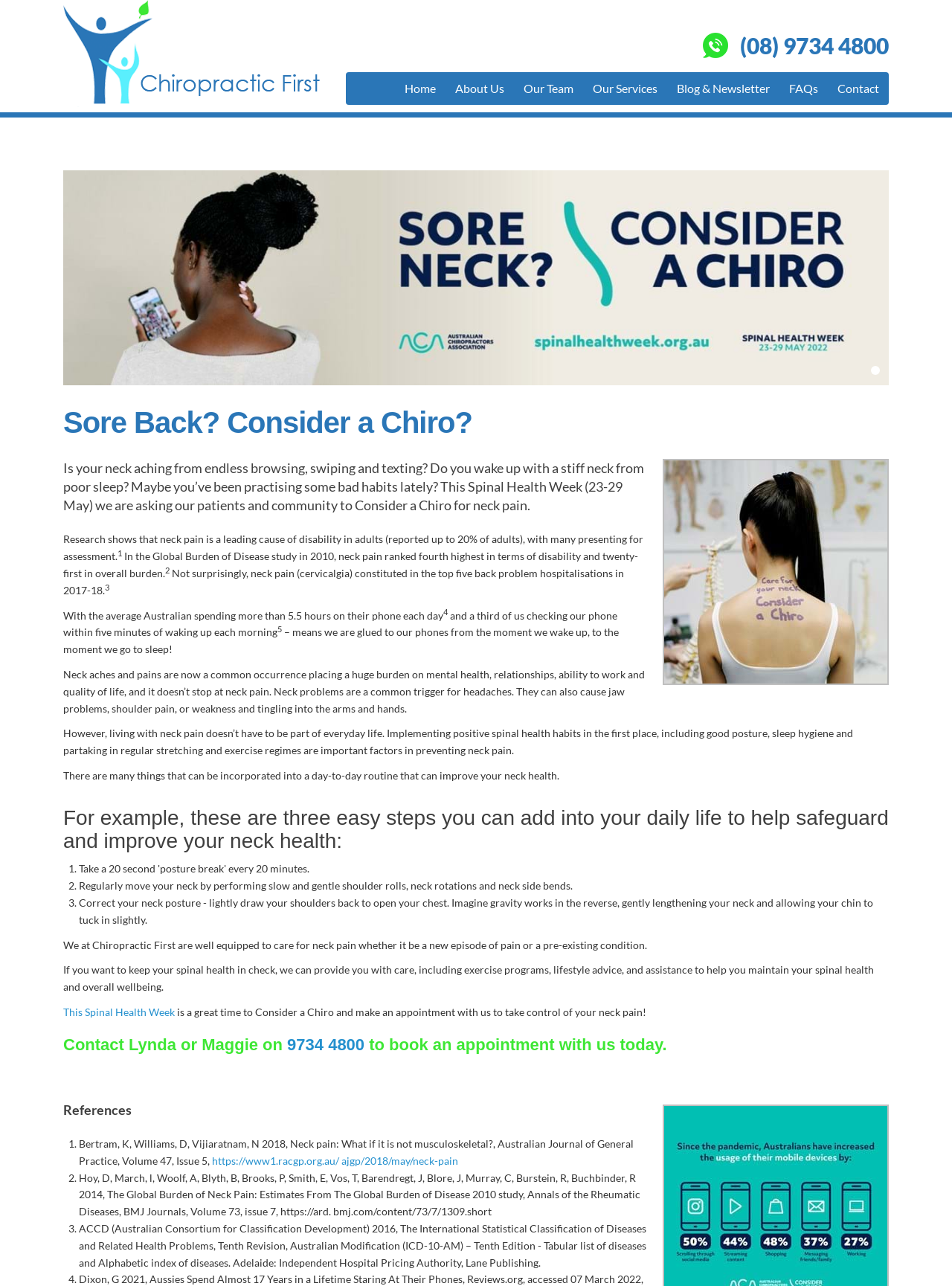Please find and report the bounding box coordinates of the element to click in order to perform the following action: "Read more about 'This Spinal Health Week'". The coordinates should be expressed as four float numbers between 0 and 1, in the format [left, top, right, bottom].

[0.066, 0.782, 0.186, 0.792]